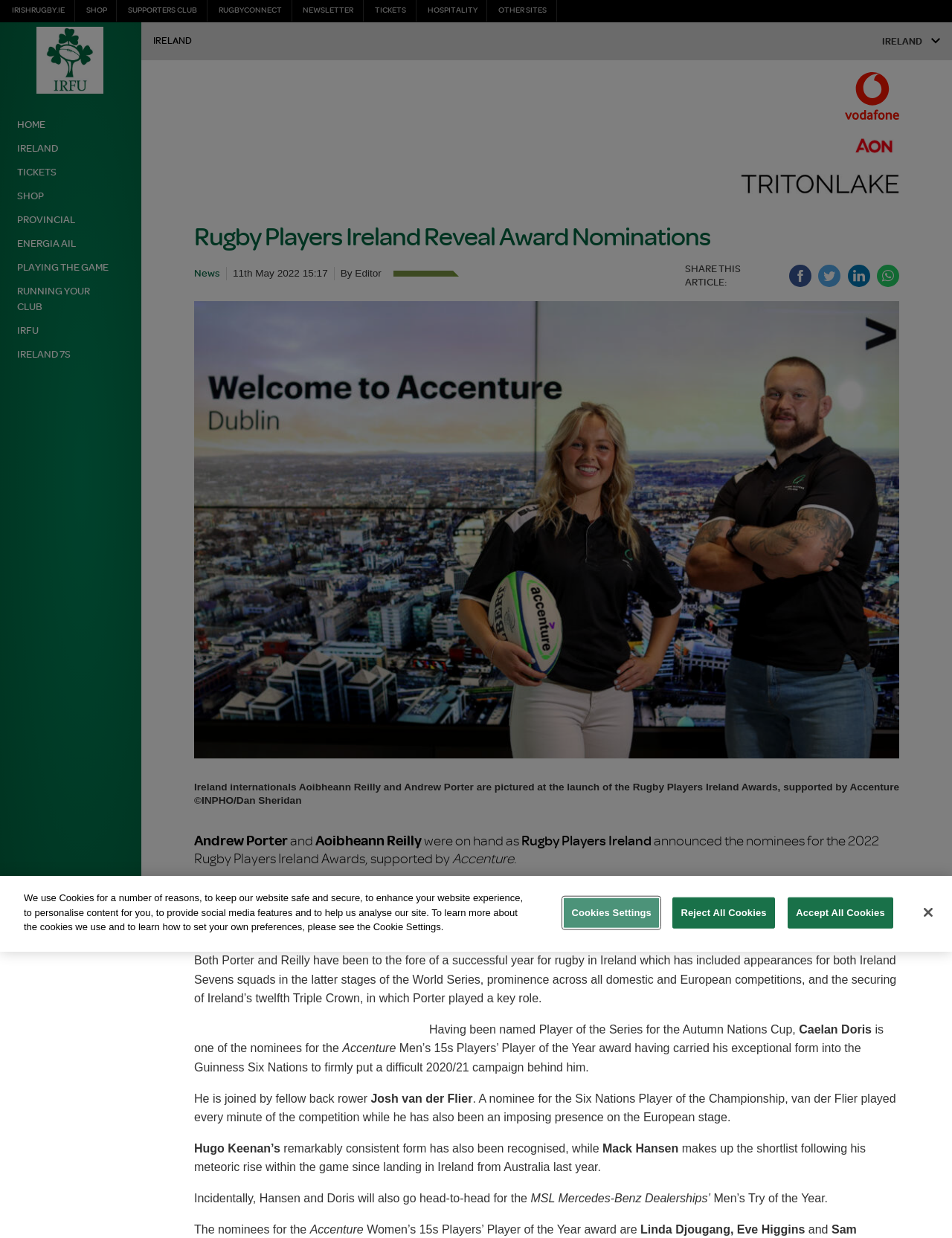Give a one-word or one-phrase response to the question: 
What is the name of the award ceremony?

Rugby Players Ireland Awards